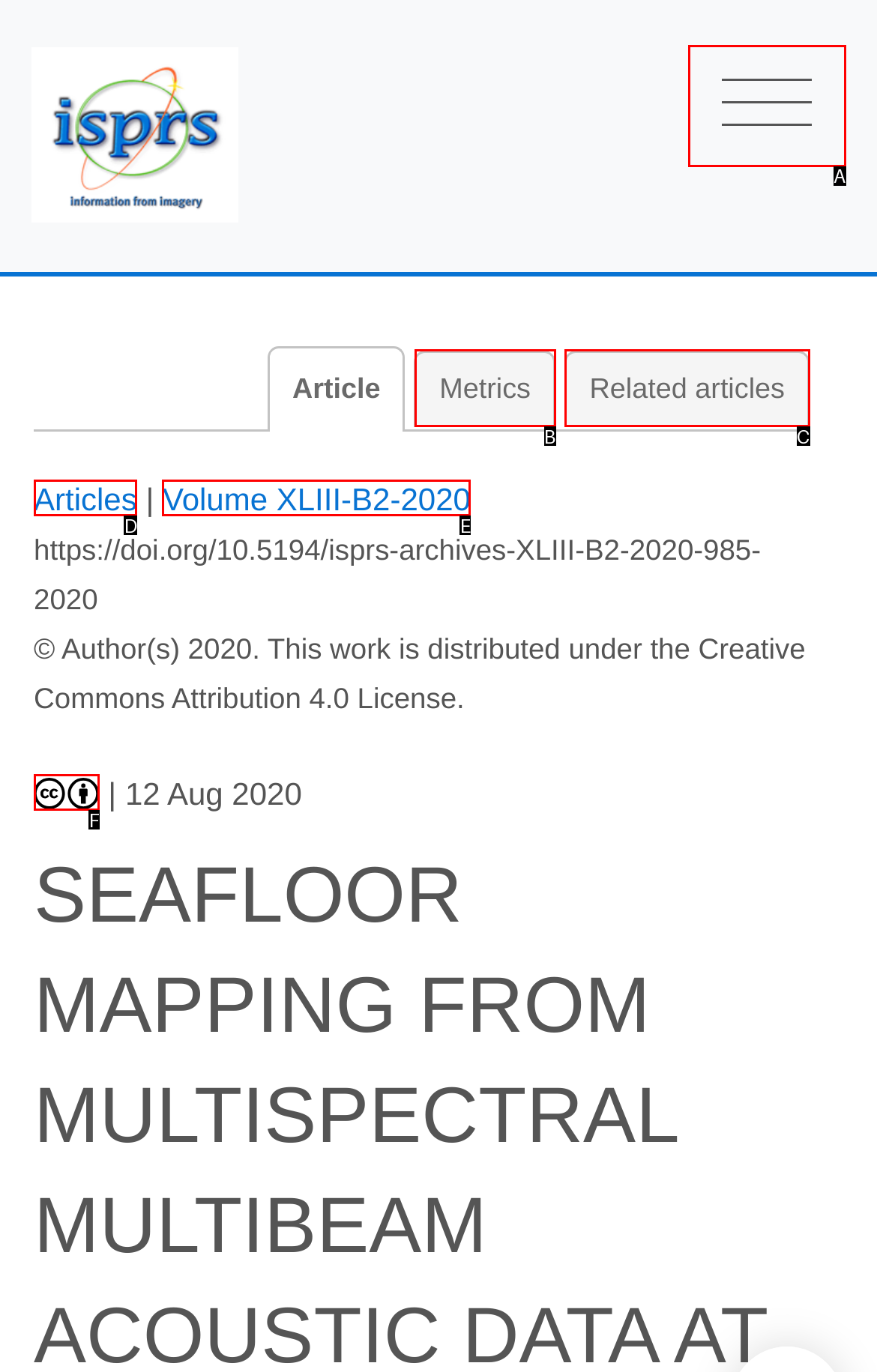Point out the option that best suits the description: aria-label="Toggle navigation"
Indicate your answer with the letter of the selected choice.

A